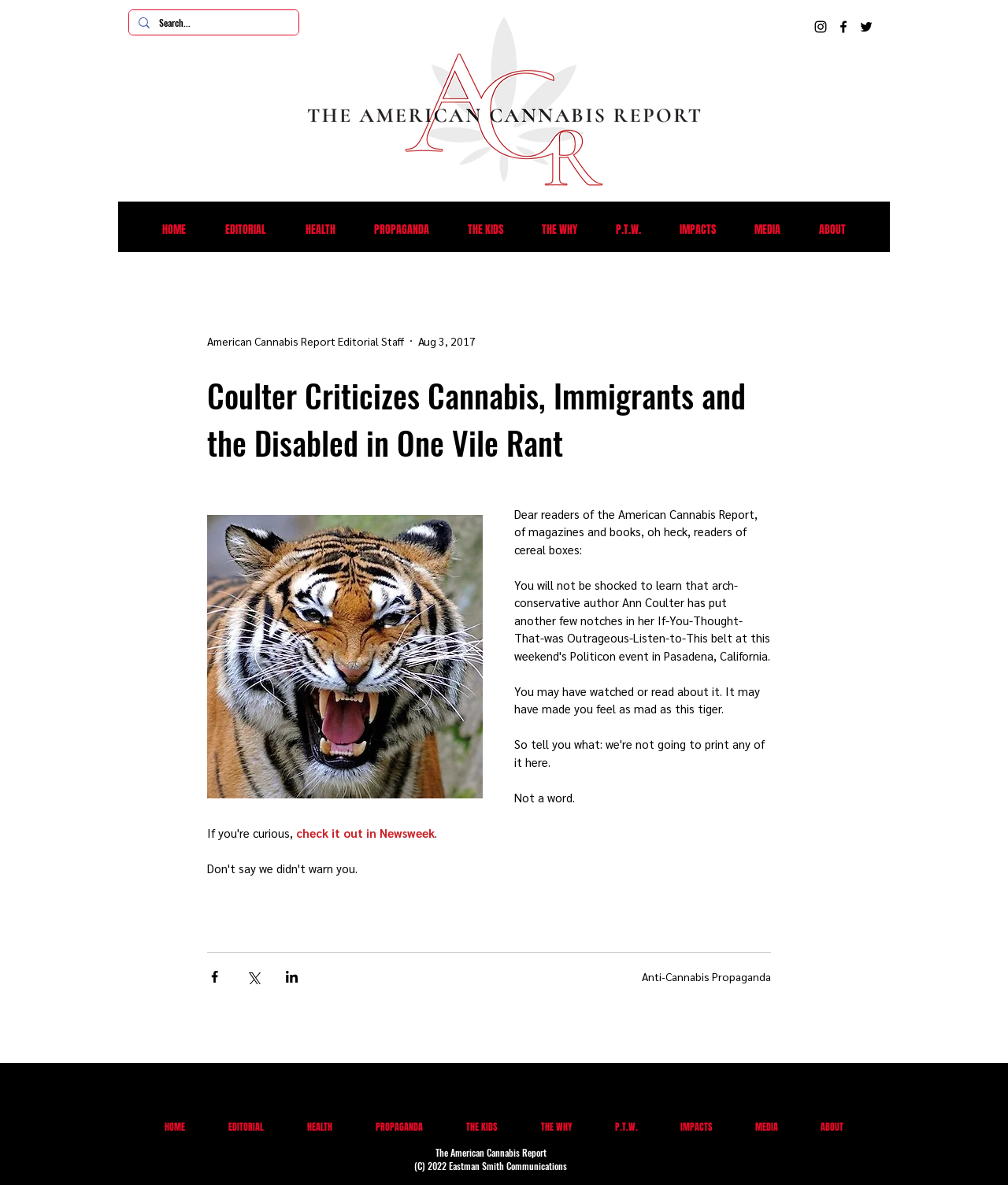Please identify the bounding box coordinates of the element's region that should be clicked to execute the following instruction: "Read the article". The bounding box coordinates must be four float numbers between 0 and 1, i.e., [left, top, right, bottom].

[0.159, 0.24, 0.812, 0.884]